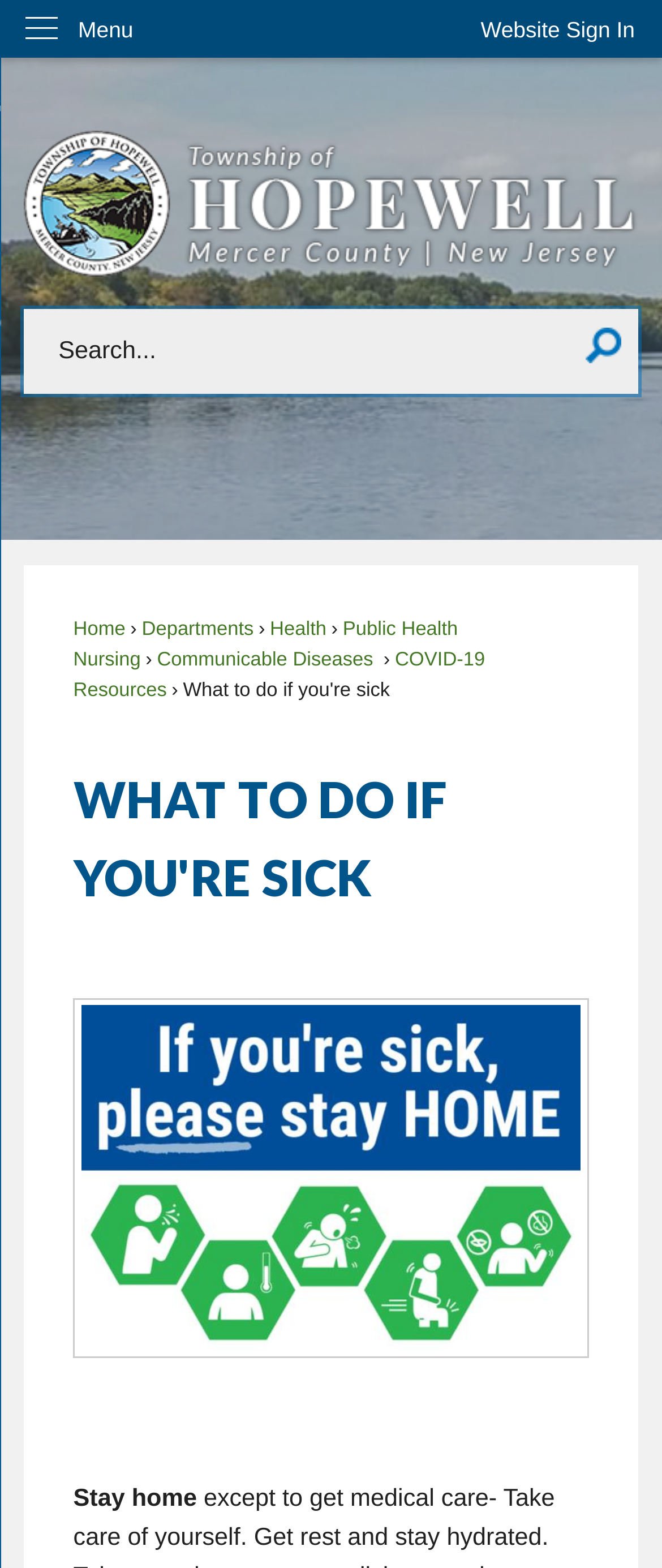Please find the bounding box coordinates of the clickable region needed to complete the following instruction: "Click Skip to Main Content". The bounding box coordinates must consist of four float numbers between 0 and 1, i.e., [left, top, right, bottom].

[0.0, 0.0, 0.042, 0.018]